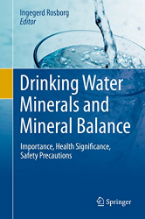What is the color of the background?
Using the visual information from the image, give a one-word or short-phrase answer.

Vibrant blue